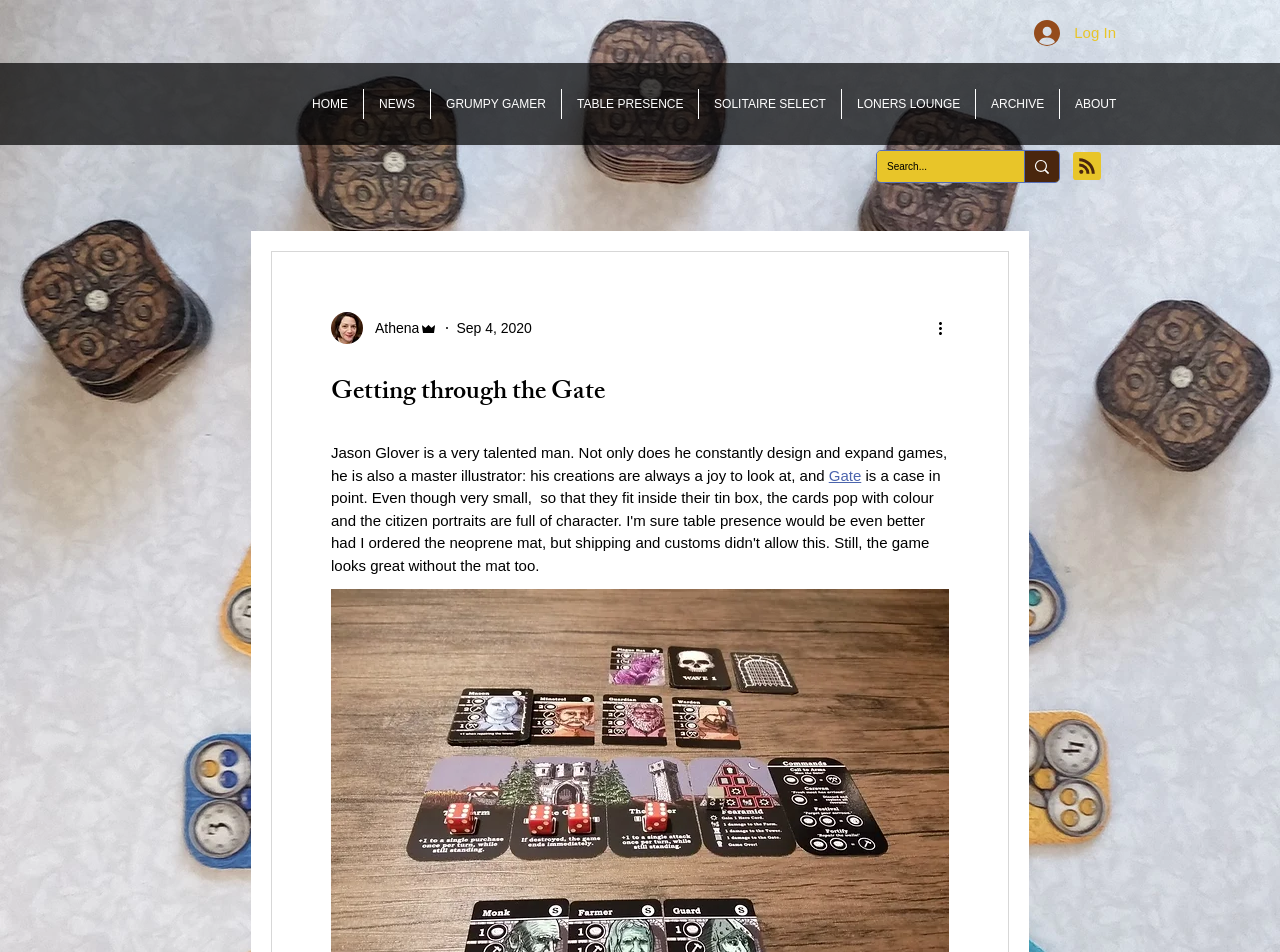Can you identify the bounding box coordinates of the clickable region needed to carry out this instruction: 'Log in to the website'? The coordinates should be four float numbers within the range of 0 to 1, stated as [left, top, right, bottom].

[0.797, 0.014, 0.883, 0.054]